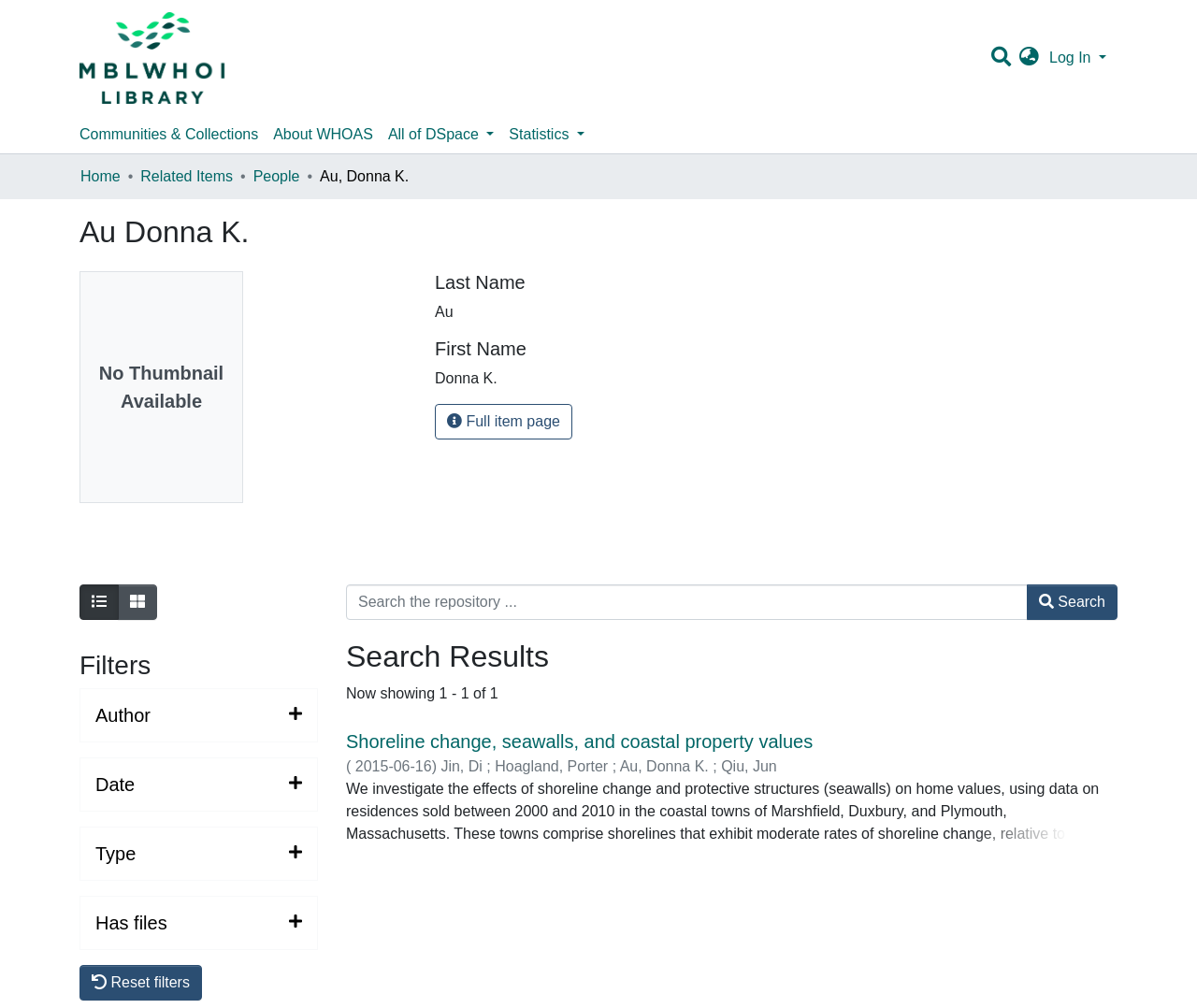Please locate the bounding box coordinates for the element that should be clicked to achieve the following instruction: "View full item page". Ensure the coordinates are given as four float numbers between 0 and 1, i.e., [left, top, right, bottom].

[0.363, 0.401, 0.478, 0.436]